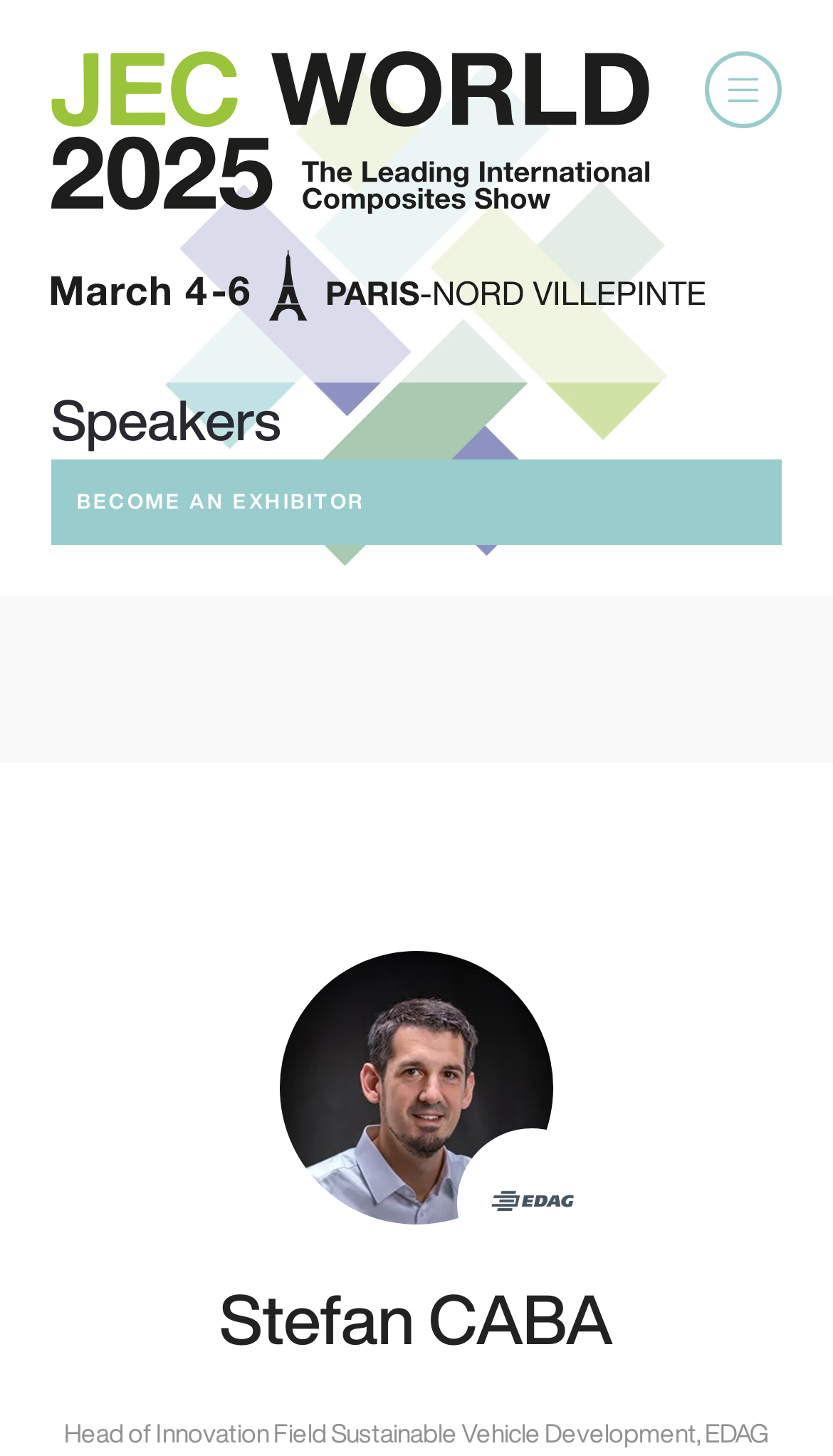Find the bounding box of the UI element described as follows: "alt="JEC World"".

[0.062, 0.131, 0.779, 0.15]